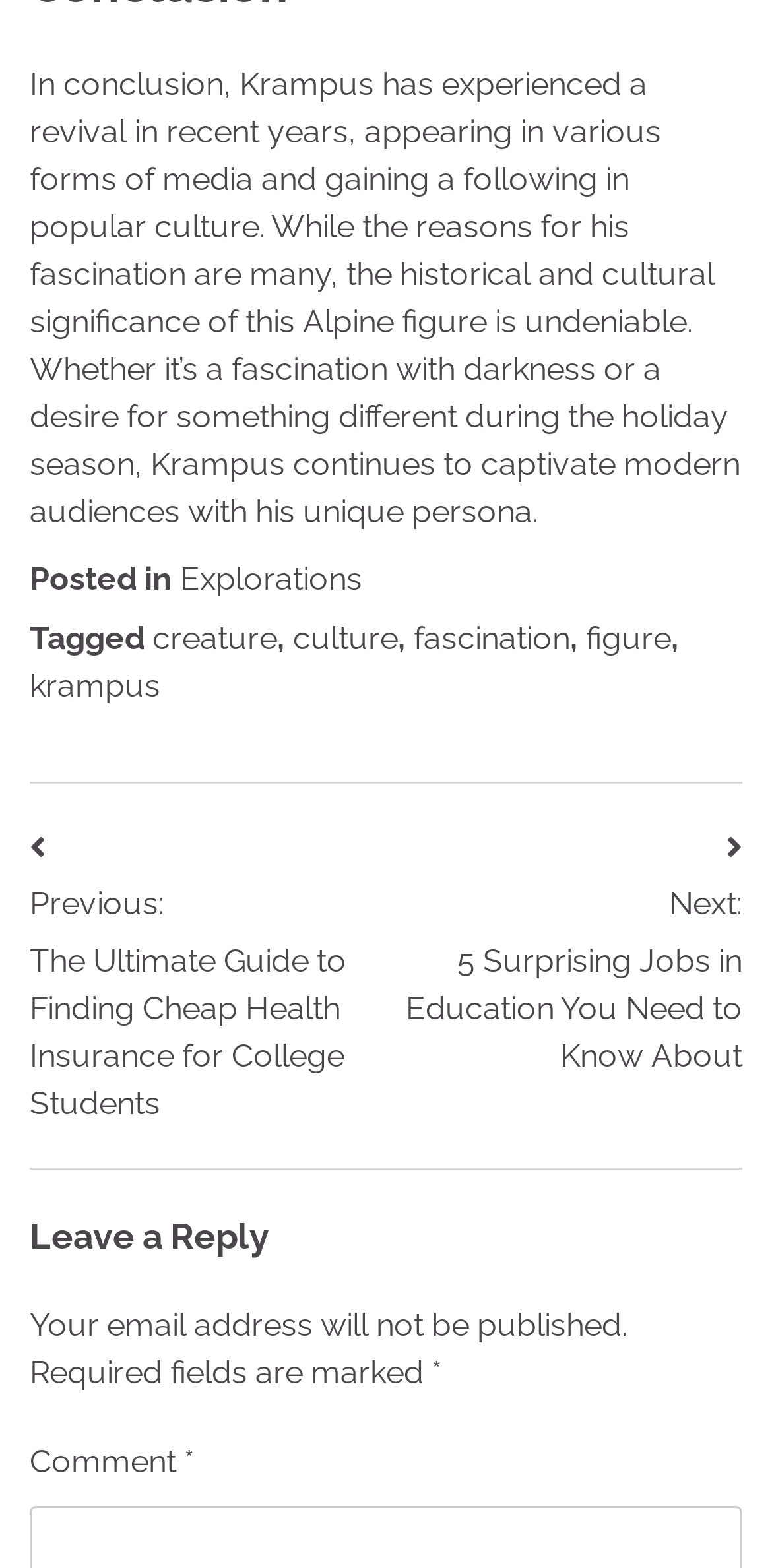What is the topic of the article?
Please answer using one word or phrase, based on the screenshot.

Krampus